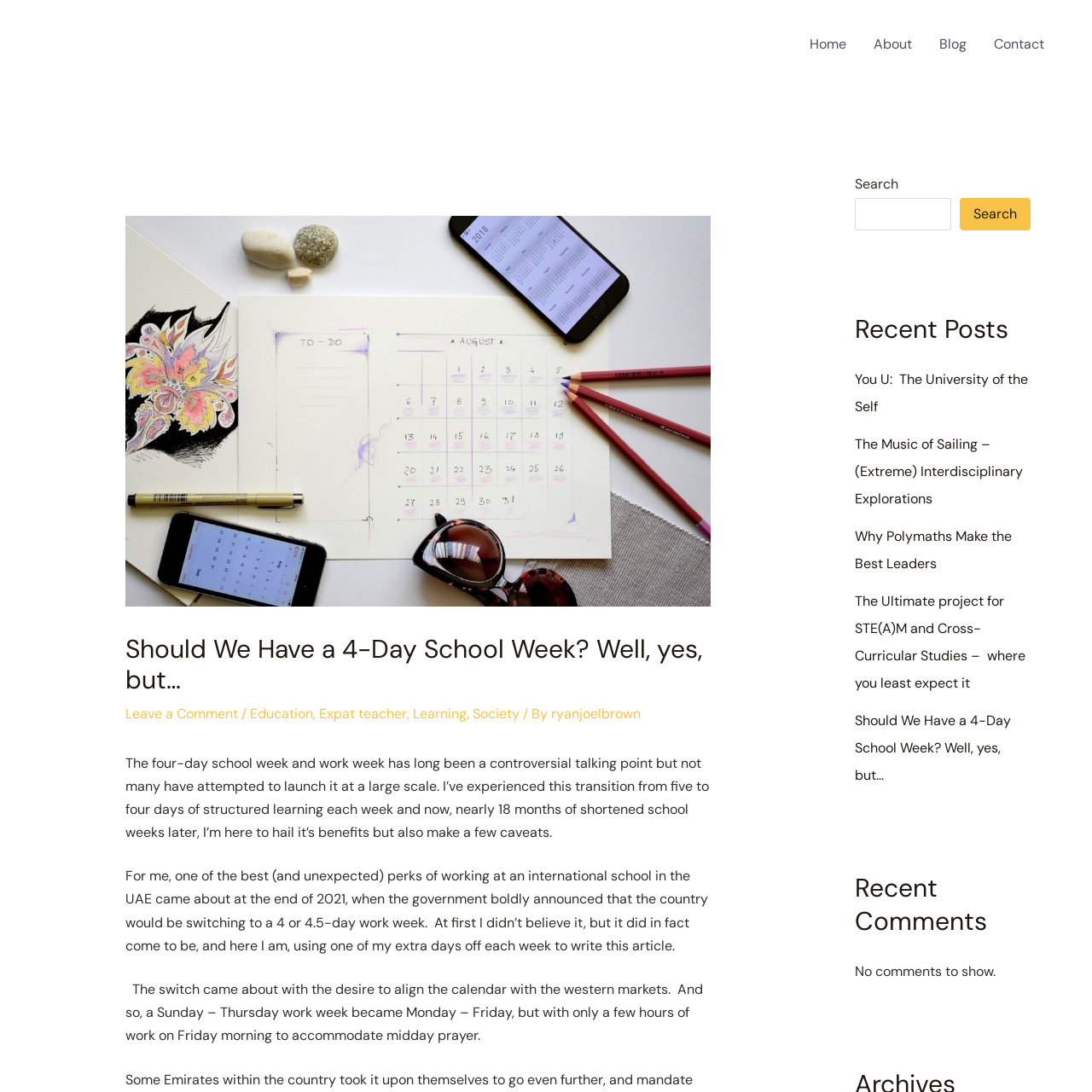Give a one-word or one-phrase response to the question: 
What is the purpose of the search box?

To search the website